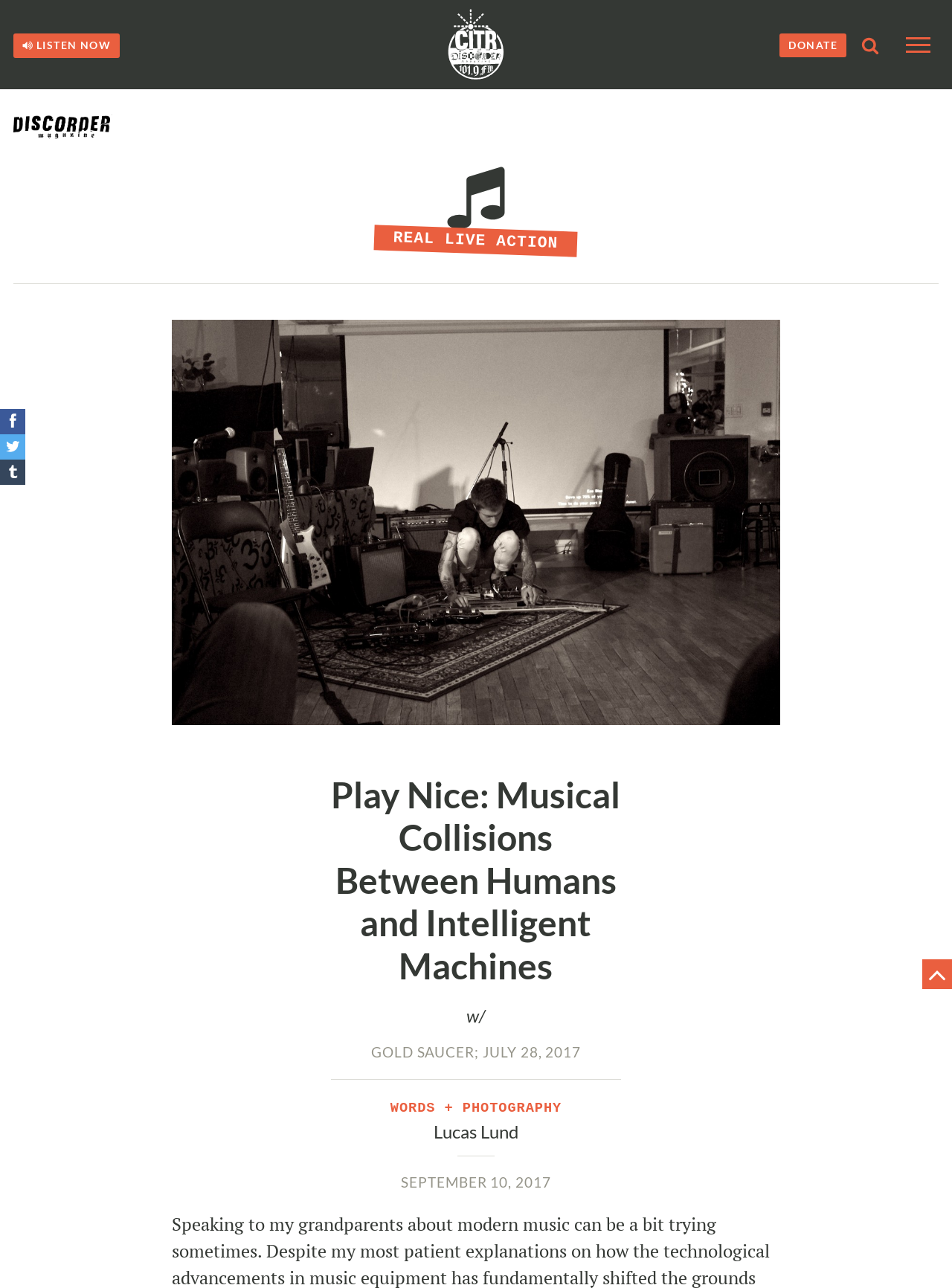What is the date of the article?
Look at the image and construct a detailed response to the question.

I found the answer by looking at the time element which displays the date 'SEPTEMBER 10, 2017', indicating that it is the date of the article.